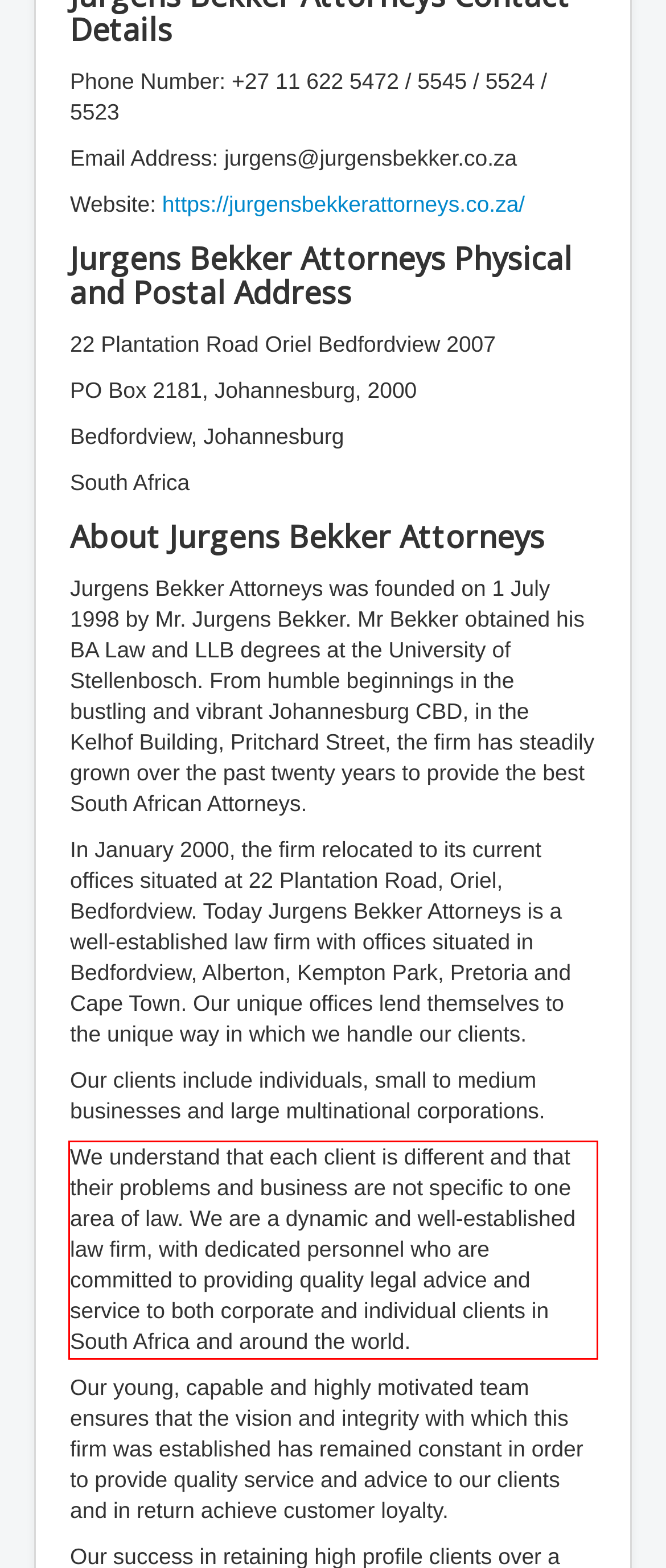You are provided with a screenshot of a webpage that includes a red bounding box. Extract and generate the text content found within the red bounding box.

We understand that each client is different and that their problems and business are not specific to one area of law. We are a dynamic and well-established law firm, with dedicated personnel who are committed to providing quality legal advice and service to both corporate and individual clients in South Africa and around the world.